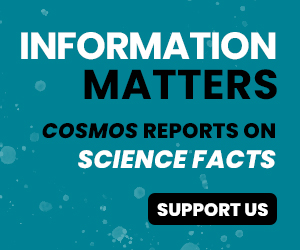Refer to the image and provide a thorough answer to this question:
What is the purpose of the 'SUPPORT US' button?

The prominent 'SUPPORT US' button is displayed in white text on a solid black background, encouraging readers to back the work of Cosmos magazine, highlighting the publication's focus on science and the need for support in continuing their informative endeavors.